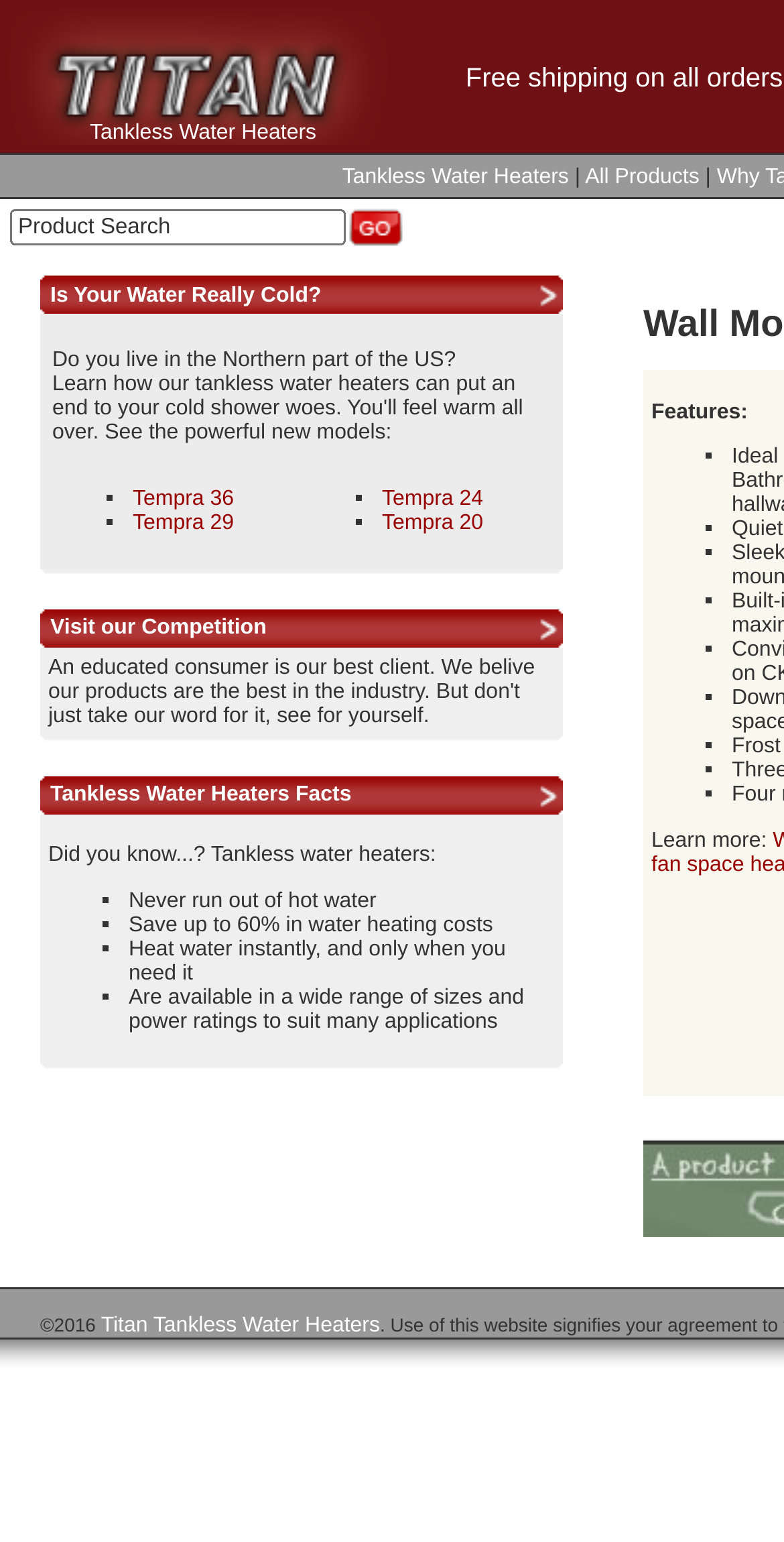Respond with a single word or phrase for the following question: 
What is the purpose of the search box?

Product Search